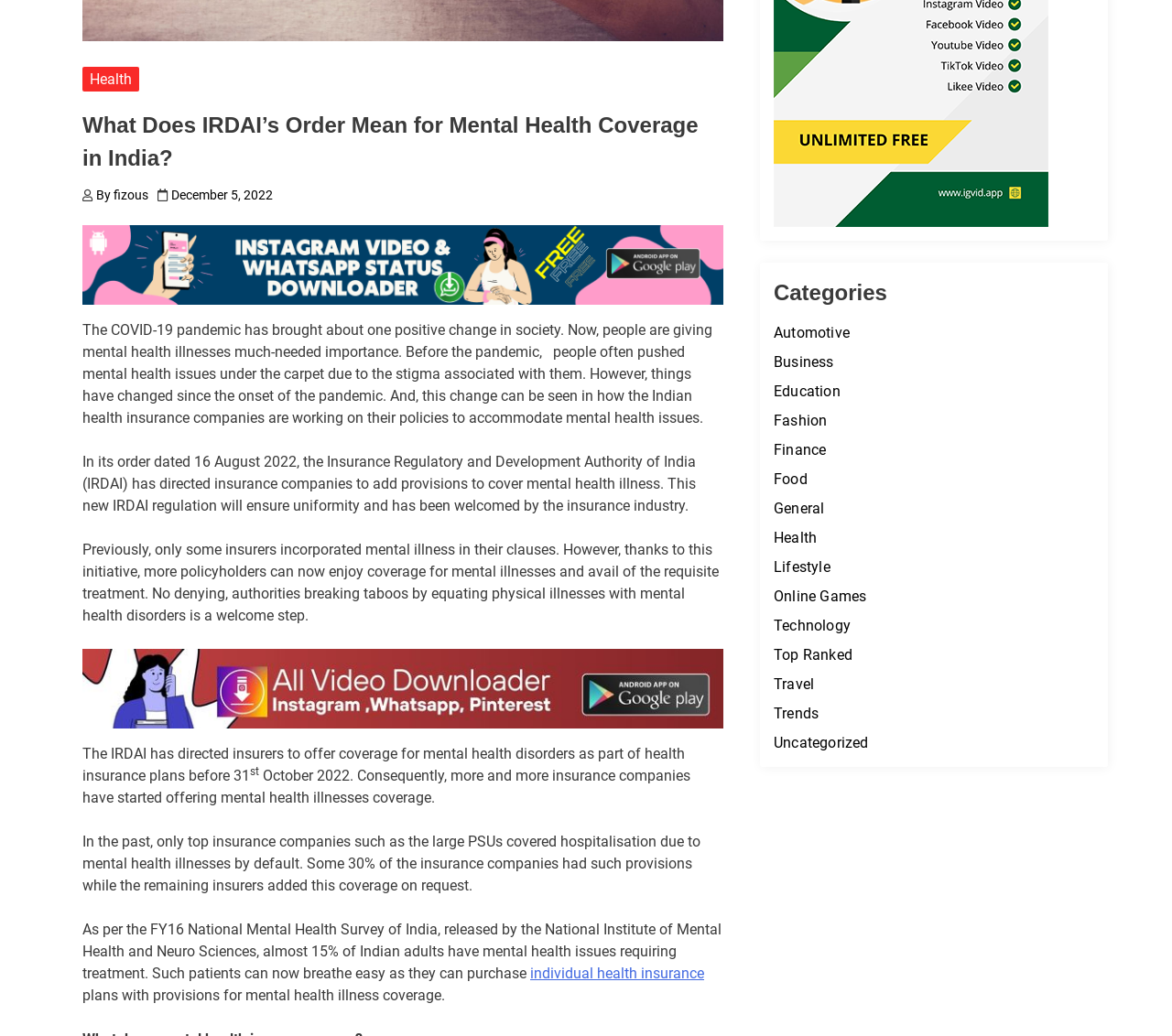Bounding box coordinates must be specified in the format (top-left x, top-left y, bottom-right x, bottom-right y). All values should be floating point numbers between 0 and 1. What are the bounding box coordinates of the UI element described as: Food

[0.66, 0.454, 0.689, 0.471]